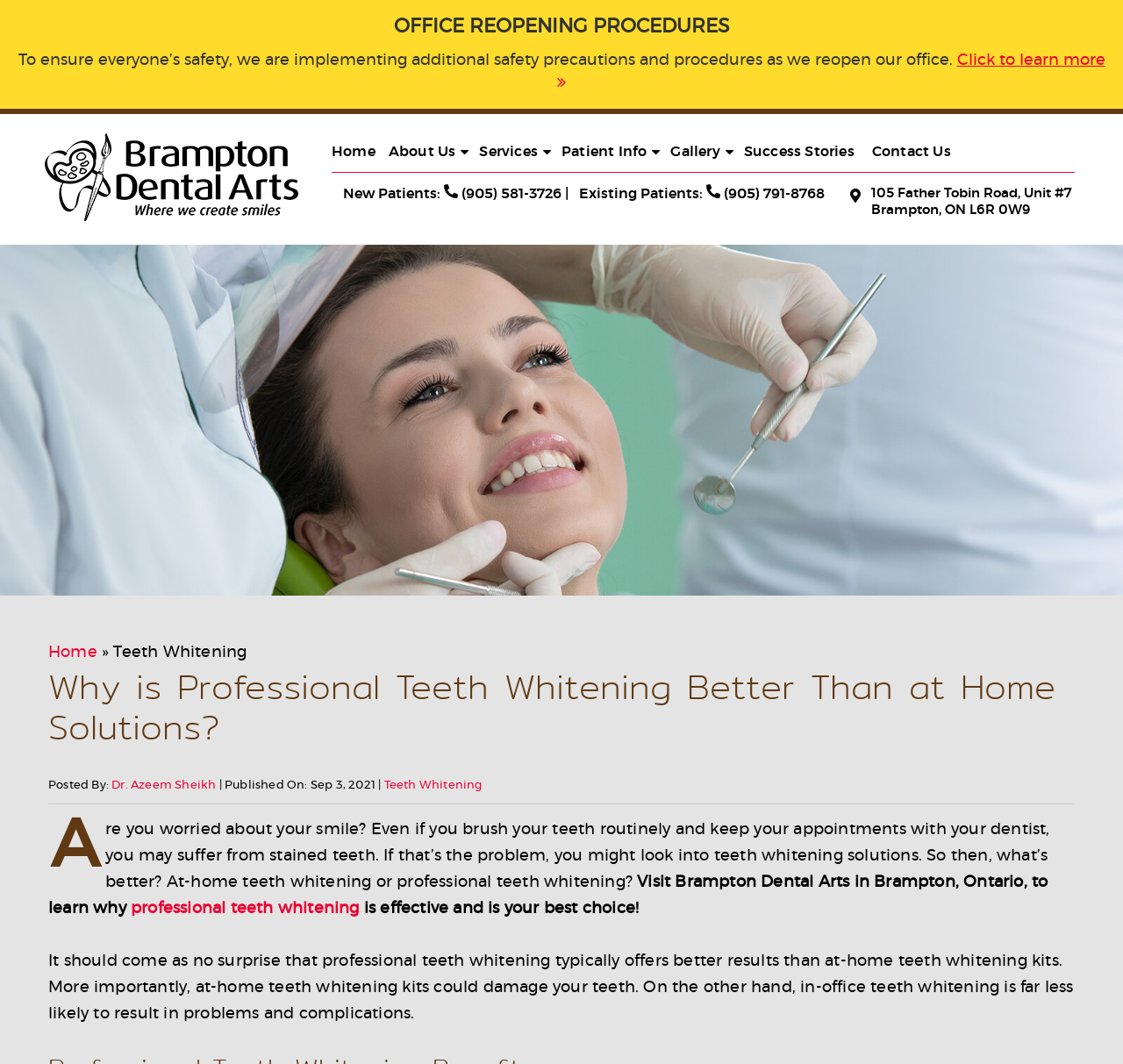Given the element description Contact Us, predict the bounding box coordinates for the UI element in the webpage screenshot. The format should be (top-left x, top-left y, bottom-right x, bottom-right y), and the values should be between 0 and 1.

[0.776, 0.128, 0.857, 0.161]